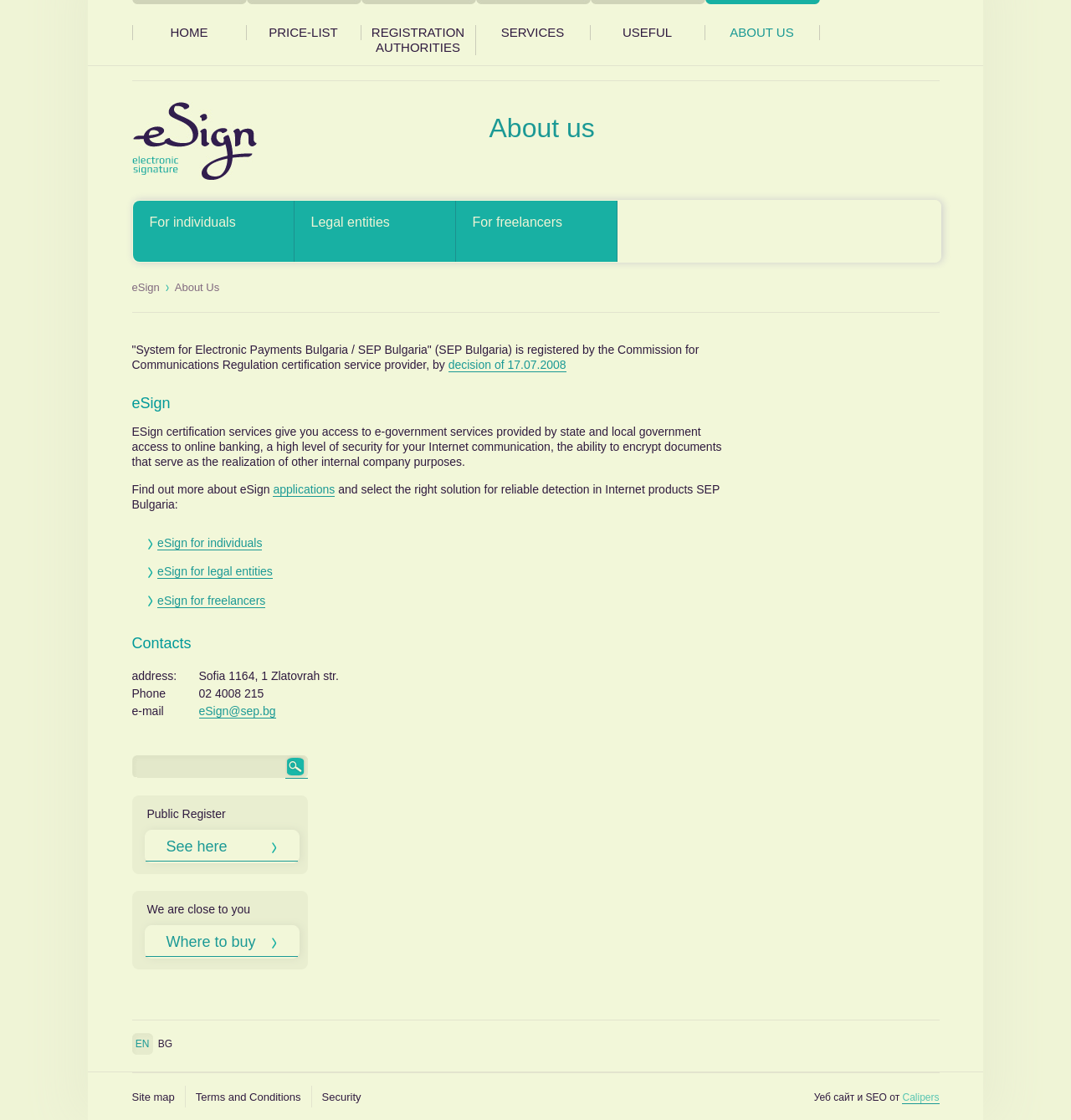Write a detailed summary of the webpage.

The webpage is about eSign.bg, a system for electronic payments in Bulgaria. At the top, there is a navigation menu with links to "HOME", "PRICE-LIST", "REGISTRATION AUTHORITIES", "SERVICES", "USEFUL", and "ABOUT US". Below the navigation menu, there is a logo with the text "електронен подпис eSign" and an image.

The main content of the page is divided into sections. The first section has a heading "About us" and provides information about the company, stating that it is registered by the Commission for Communications Regulation certification service provider. There are links to "For individuals", "Legal entities", and "For freelancers" below this section.

The next section describes the benefits of using eSign, including access to e-government services, online banking, and secure internet communication. There is a link to "applications" and a table with three rows, each containing an image and a link to "eSign for individuals", "eSign for legal entities", and "eSign for freelancers", respectively.

The following section contains contact information, including an address, phone number, and email address. There is also a search box and a link to the public register.

At the bottom of the page, there are links to "Where to buy" and "Site map", as well as links to terms and conditions, security, and a website credit. The page also has language options, with links to switch between English and Bulgarian.